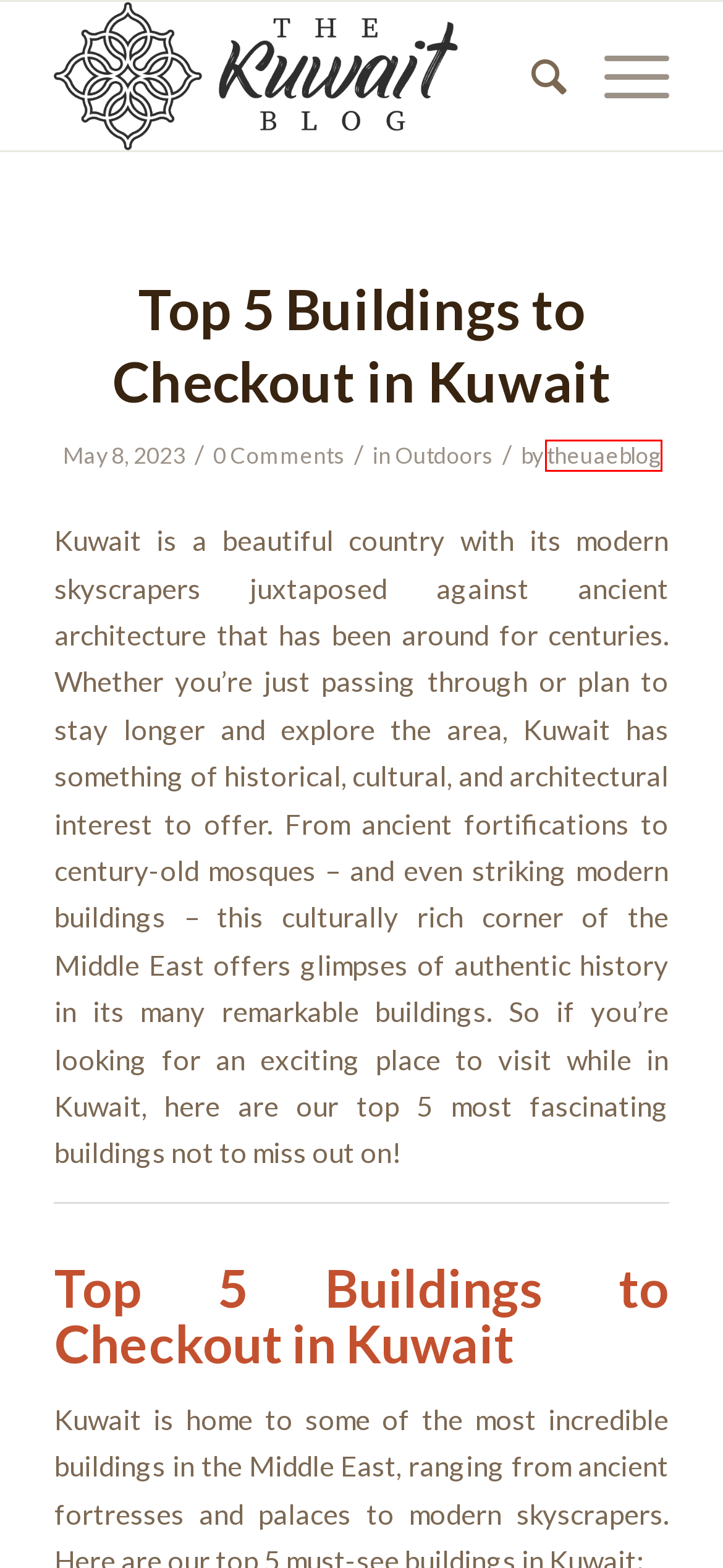Consider the screenshot of a webpage with a red bounding box around an element. Select the webpage description that best corresponds to the new page after clicking the element inside the red bounding box. Here are the candidates:
A. How to Make Margoog - Kuwaiti Dishes & Recipes
B. Top 5 Buildings to Checkout in Kuwait - The Kuwait Blog
C. Ten reasons to work in Kuwait [Updated] - The Kuwait Blog
D. theuaeblog, Author at The Kuwait Blog
E. Top 10 Inspiring Kuwaitis - The Kuwait Blog
F. How to start a business in Kuwait - The Kuwait Blog
G. Best outdoor activities to do in Kuwait - The Kuwait Blog
H. The Kuwait Blog | Helpful tips, updates, advice and news on the Kuwait

D